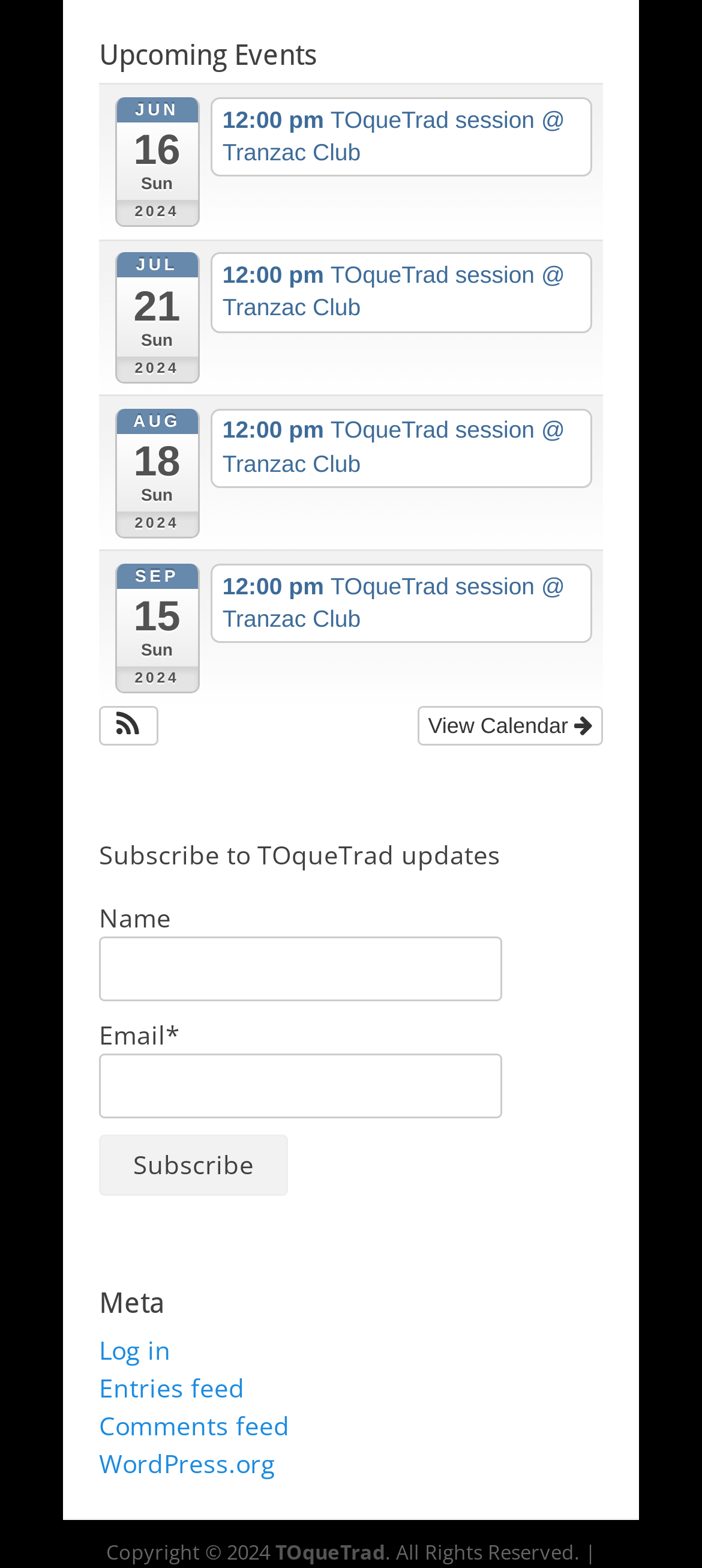Determine the bounding box coordinates of the region that needs to be clicked to achieve the task: "Subscribe to TOqueTrad updates".

[0.141, 0.723, 0.41, 0.762]